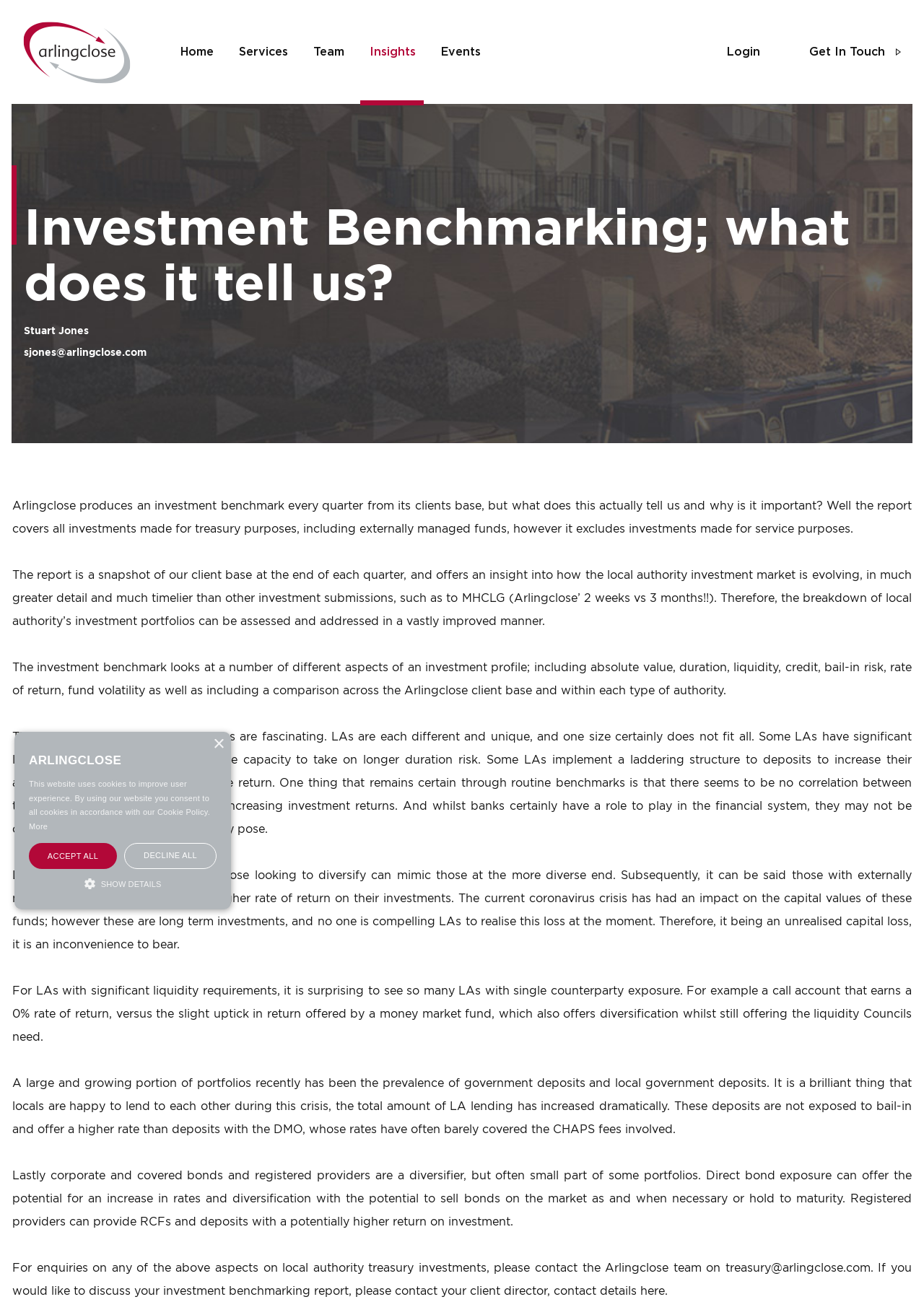Please find the bounding box coordinates of the element that you should click to achieve the following instruction: "Toggle Table of Content". The coordinates should be presented as four float numbers between 0 and 1: [left, top, right, bottom].

None